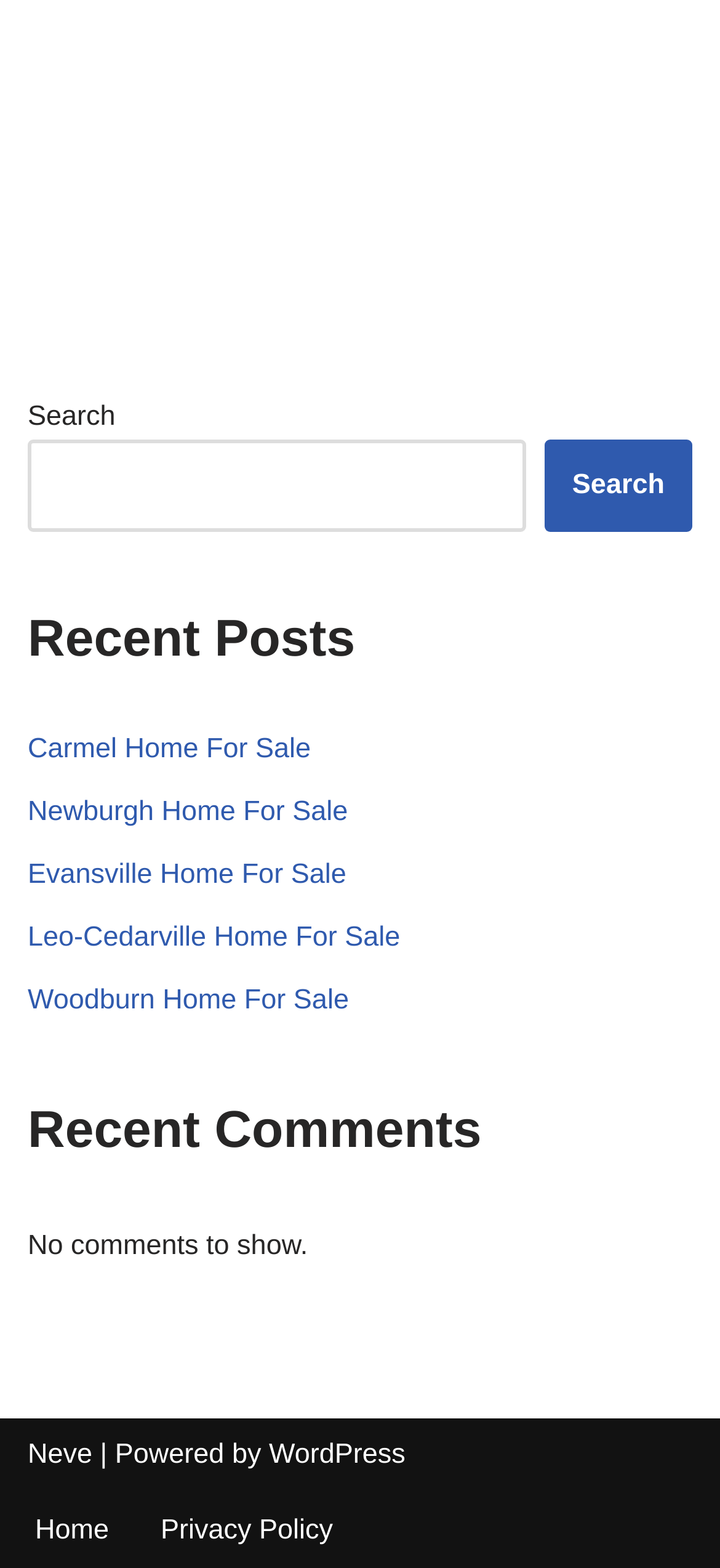Locate the bounding box coordinates of the clickable region necessary to complete the following instruction: "View recent comments". Provide the coordinates in the format of four float numbers between 0 and 1, i.e., [left, top, right, bottom].

[0.038, 0.7, 0.962, 0.743]